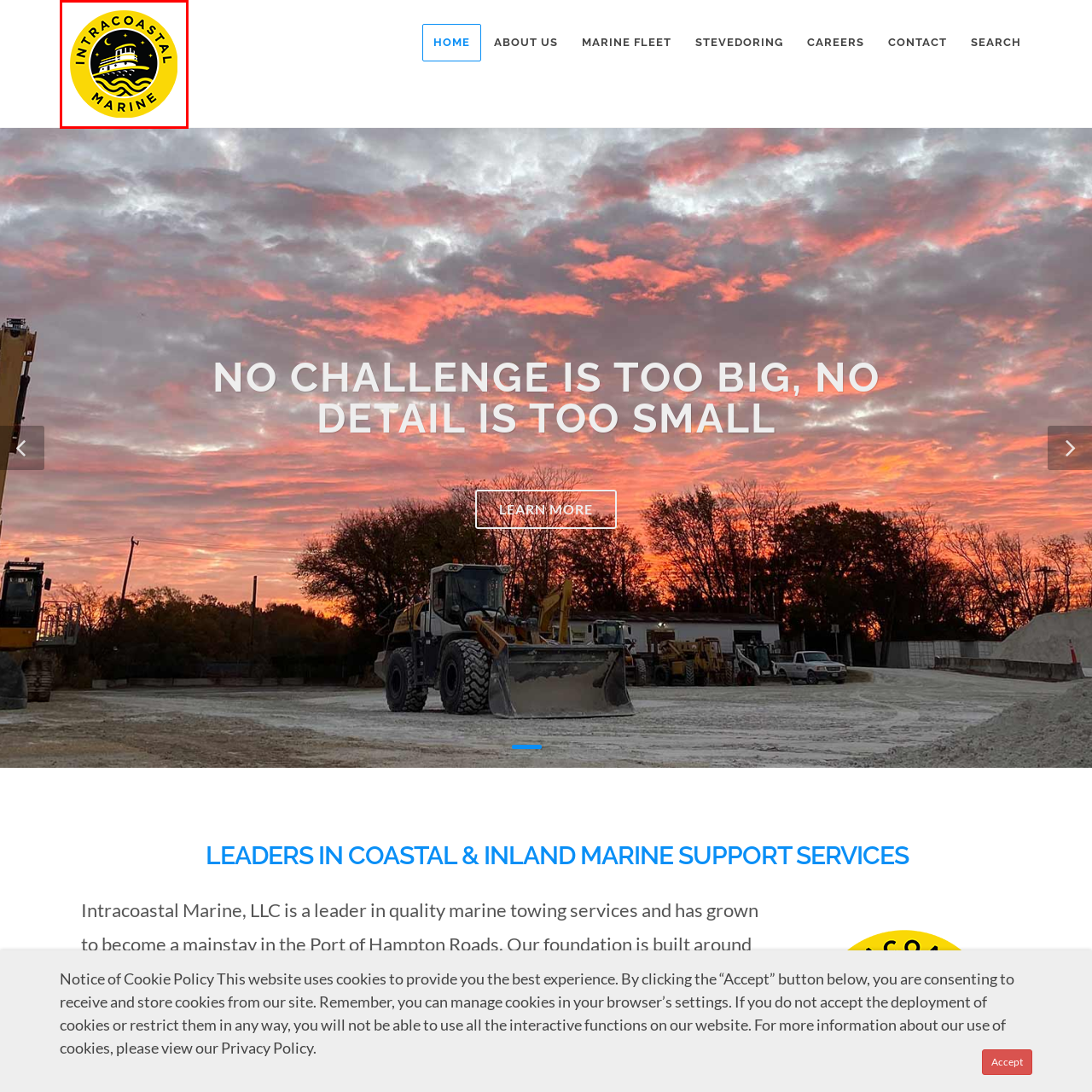How many years of experience does Intracoastal Marine have?
Look closely at the image within the red bounding box and respond to the question with one word or a brief phrase.

Over 20 years